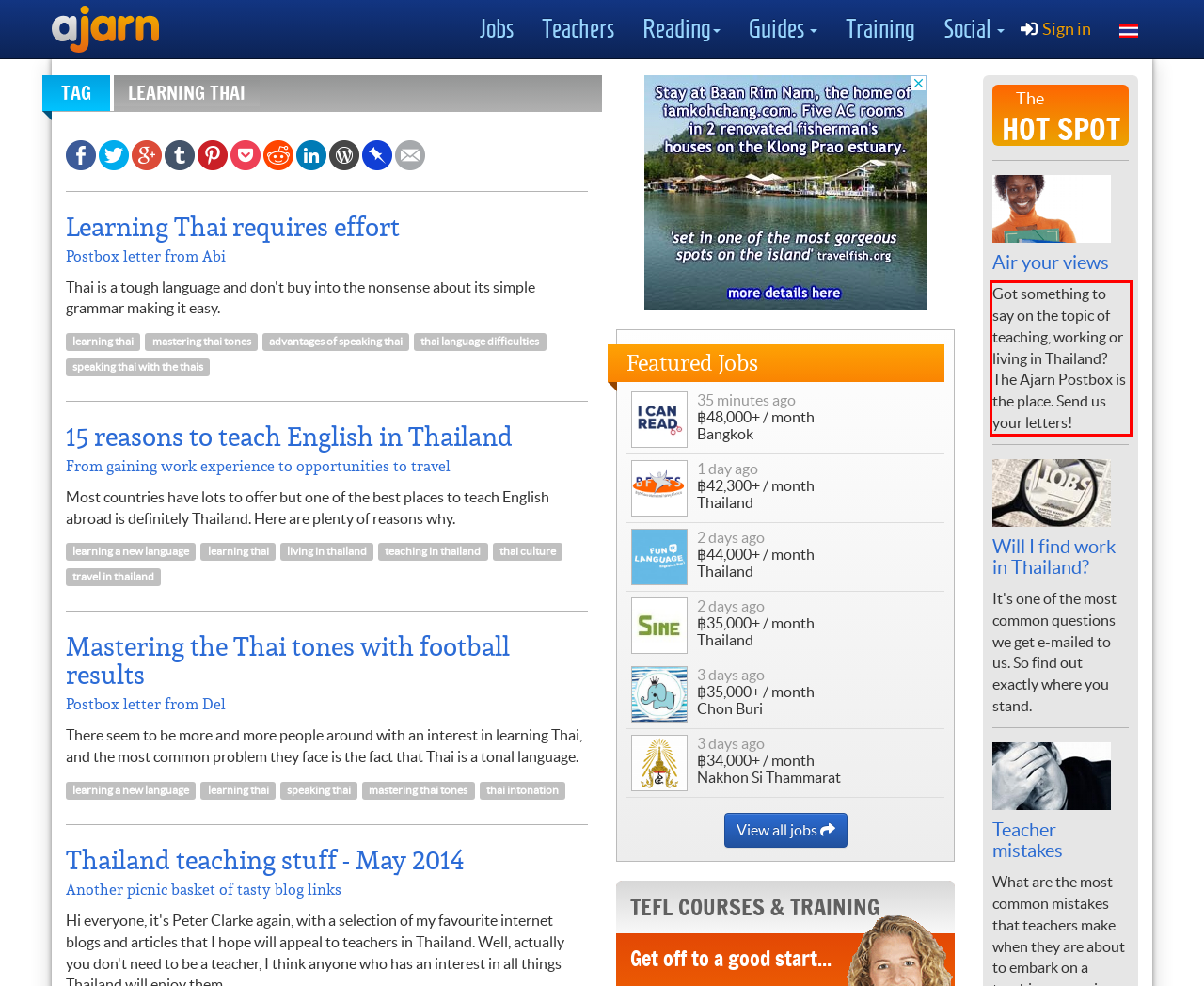Within the screenshot of a webpage, identify the red bounding box and perform OCR to capture the text content it contains.

Got something to say on the topic of teaching, working or living in Thailand? The Ajarn Postbox is the place. Send us your letters!